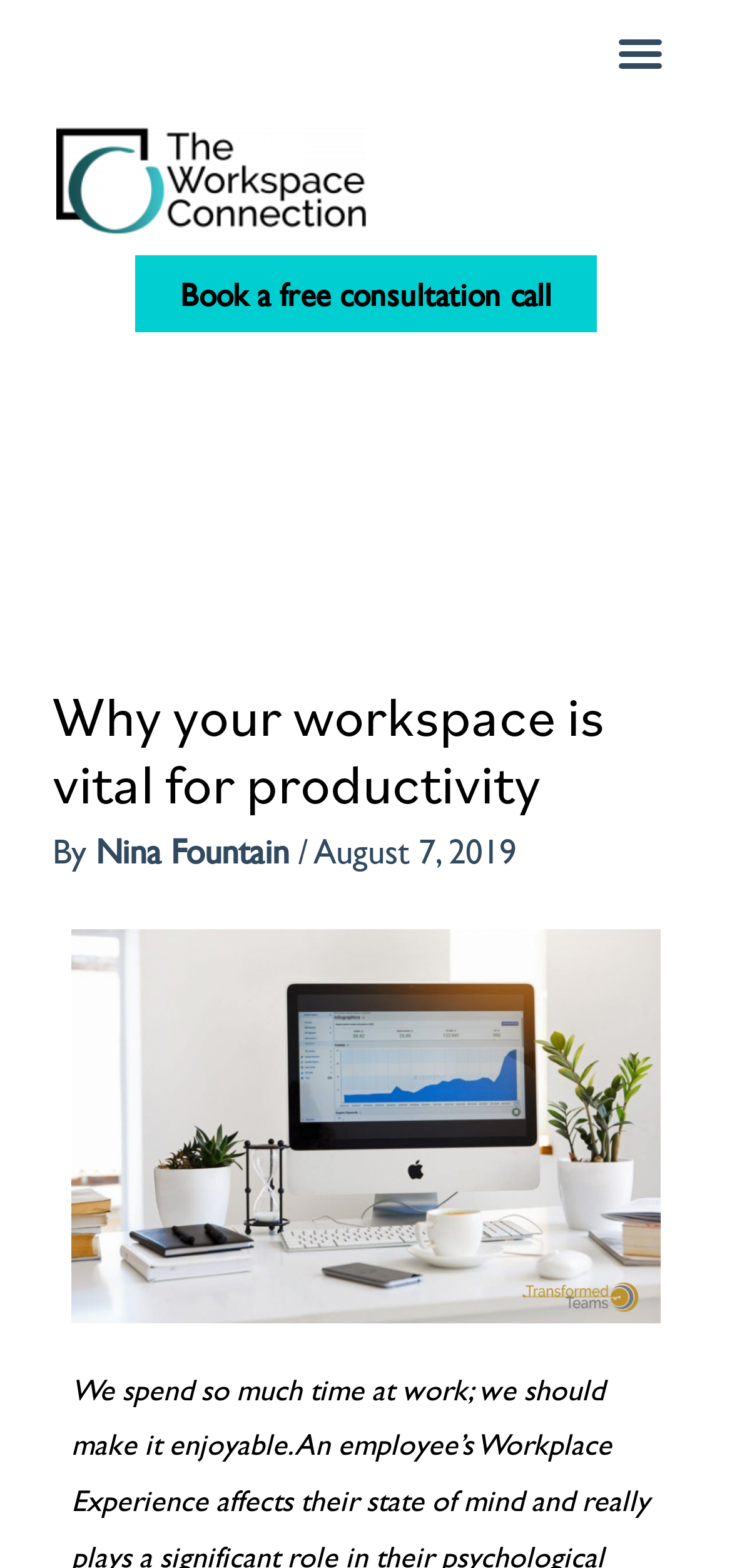Bounding box coordinates must be specified in the format (top-left x, top-left y, bottom-right x, bottom-right y). All values should be floating point numbers between 0 and 1. What are the bounding box coordinates of the UI element described as: Book a free consultation call

[0.185, 0.162, 0.815, 0.212]